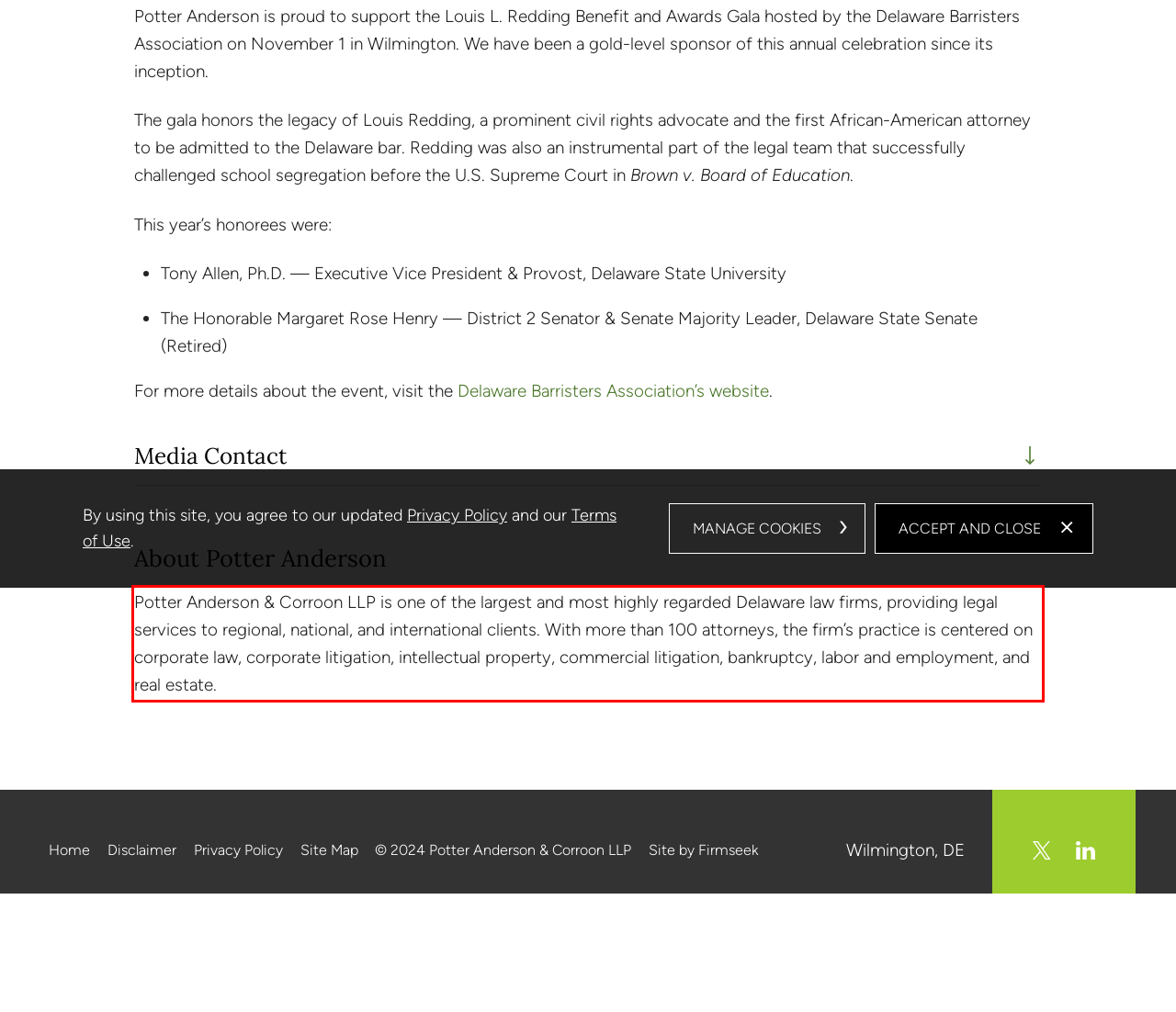Identify the red bounding box in the webpage screenshot and perform OCR to generate the text content enclosed.

Potter Anderson & Corroon LLP is one of the largest and most highly regarded Delaware law firms, providing legal services to regional, national, and international clients. With more than 100 attorneys, the firm’s practice is centered on corporate law, corporate litigation, intellectual property, commercial litigation, bankruptcy, labor and employment, and real estate.